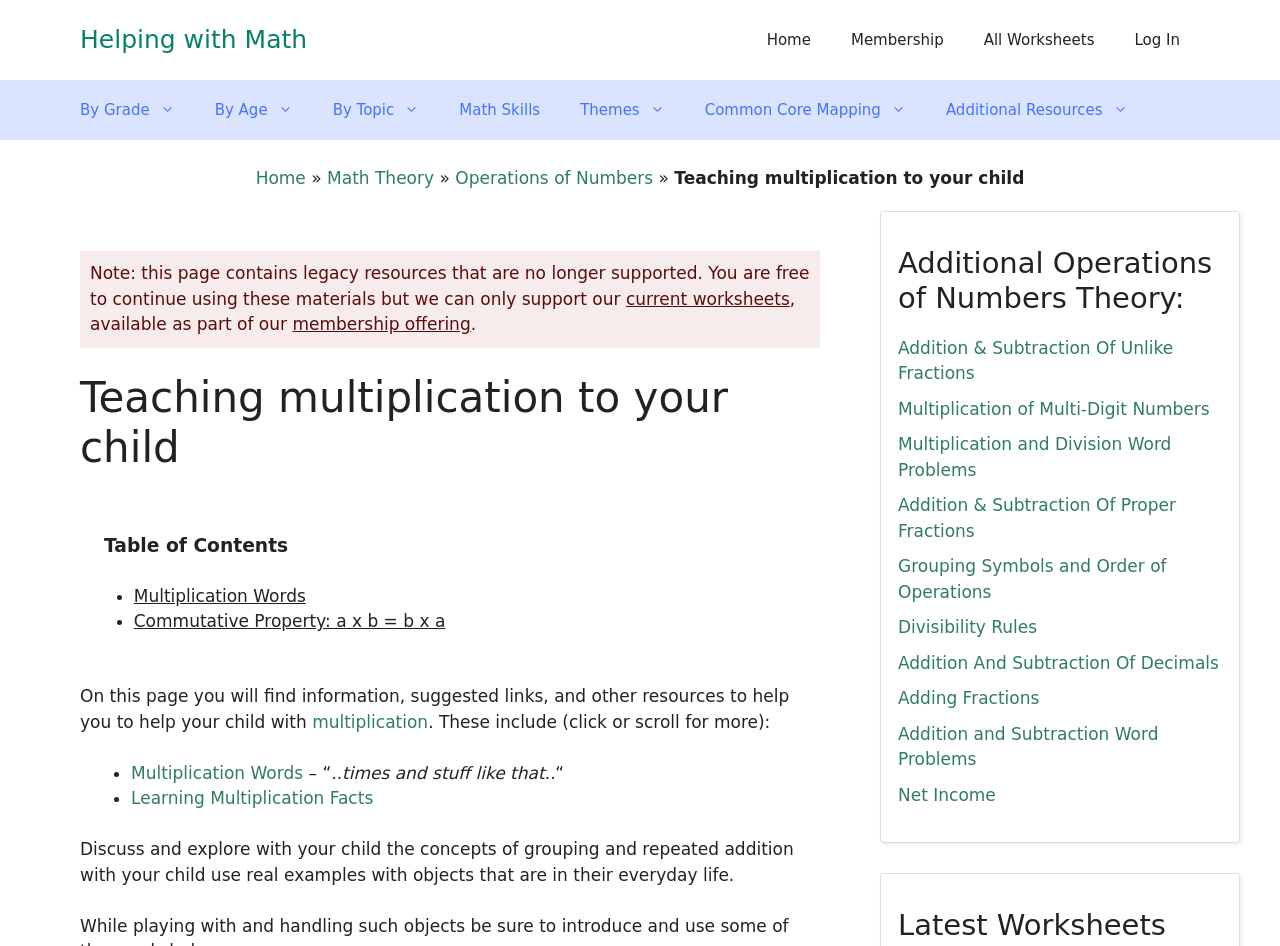Identify the bounding box coordinates of the element to click to follow this instruction: 'Go to the Garden Route Business Directory'. Ensure the coordinates are four float values between 0 and 1, provided as [left, top, right, bottom].

None